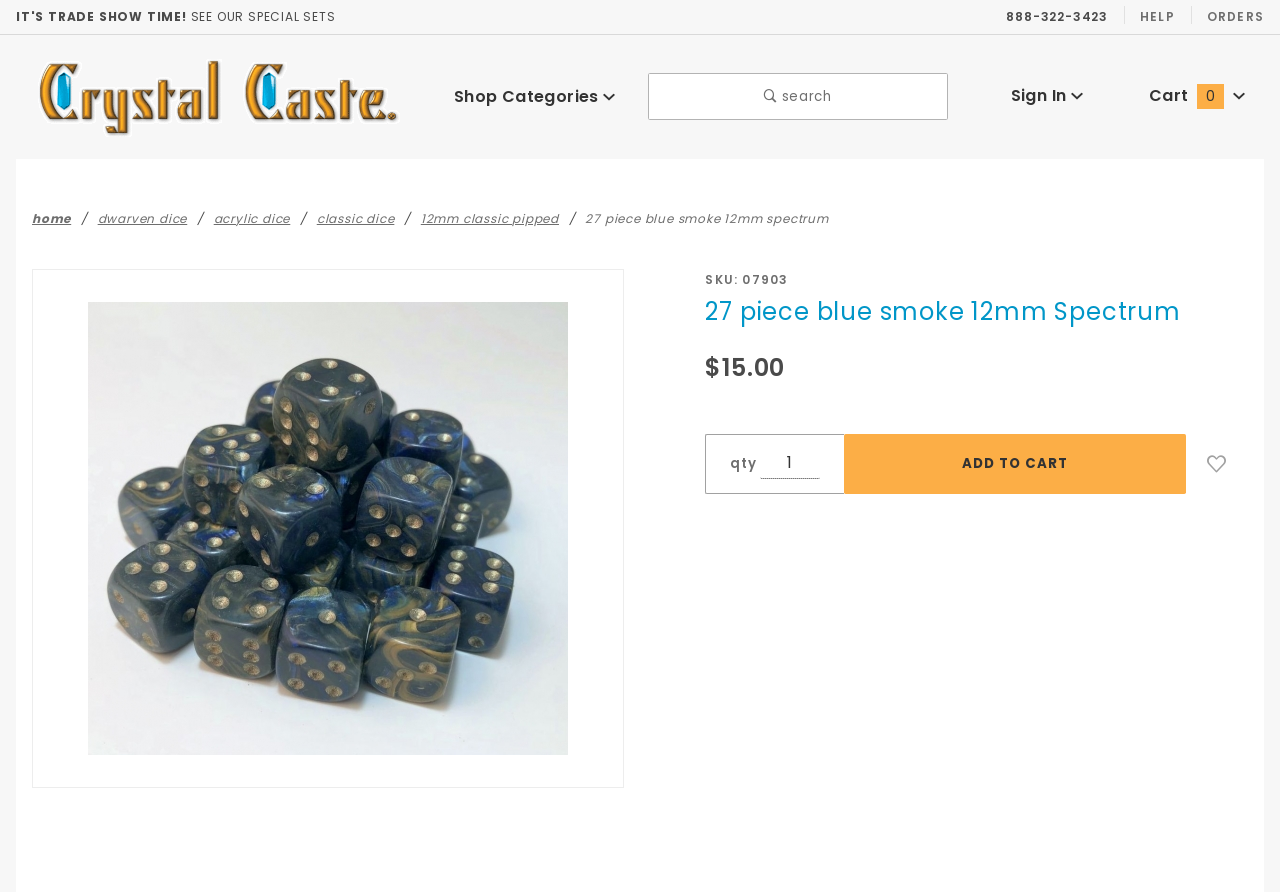Could you provide the bounding box coordinates for the portion of the screen to click to complete this instruction: "Search for products"?

[0.506, 0.082, 0.741, 0.134]